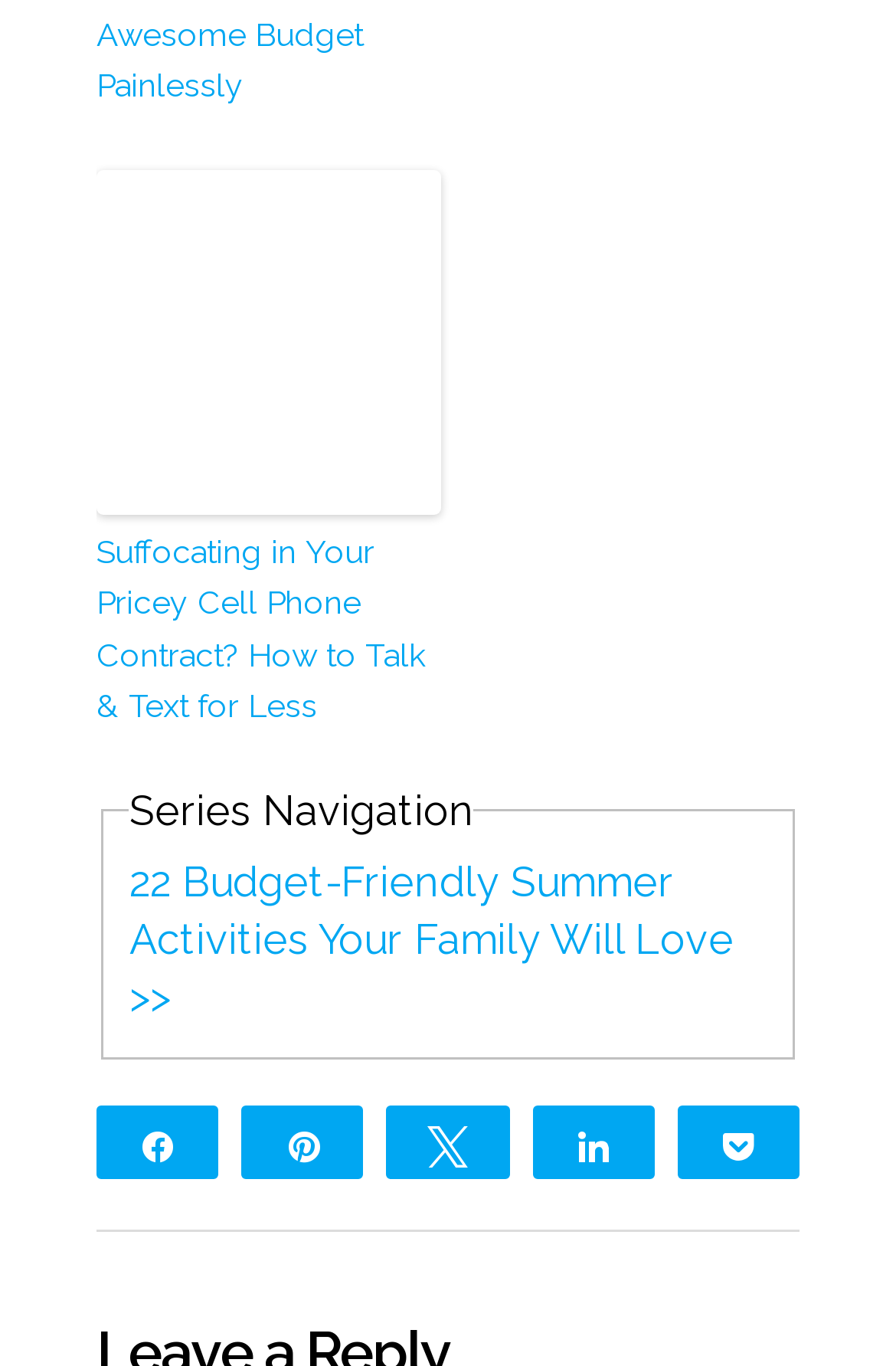What is the topic of the main article?
By examining the image, provide a one-word or phrase answer.

Cell phone contract